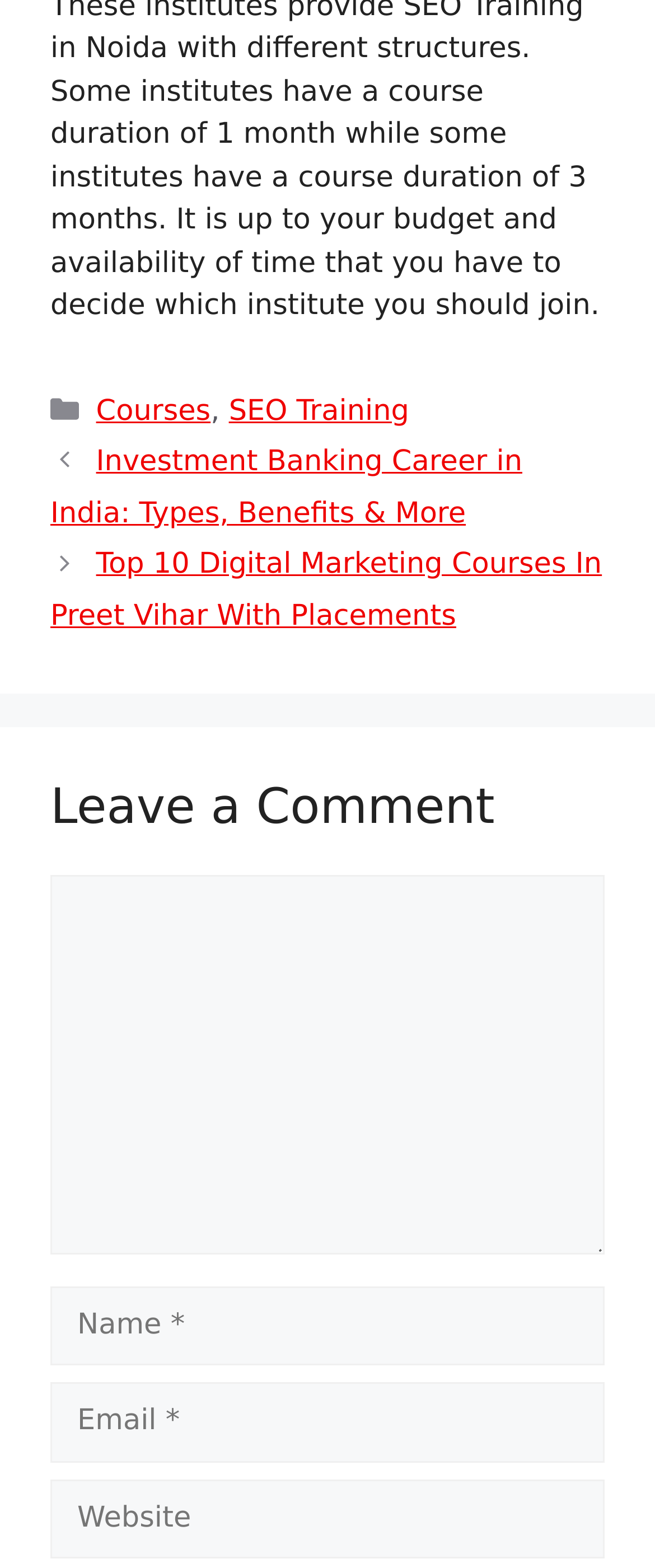What is the title of the previous post?
Refer to the image and provide a detailed answer to the question.

The title of the previous post can be found in the post navigation section, where it says 'Previous' and links to the post 'Investment Banking Career in India: Types, Benefits & More'.